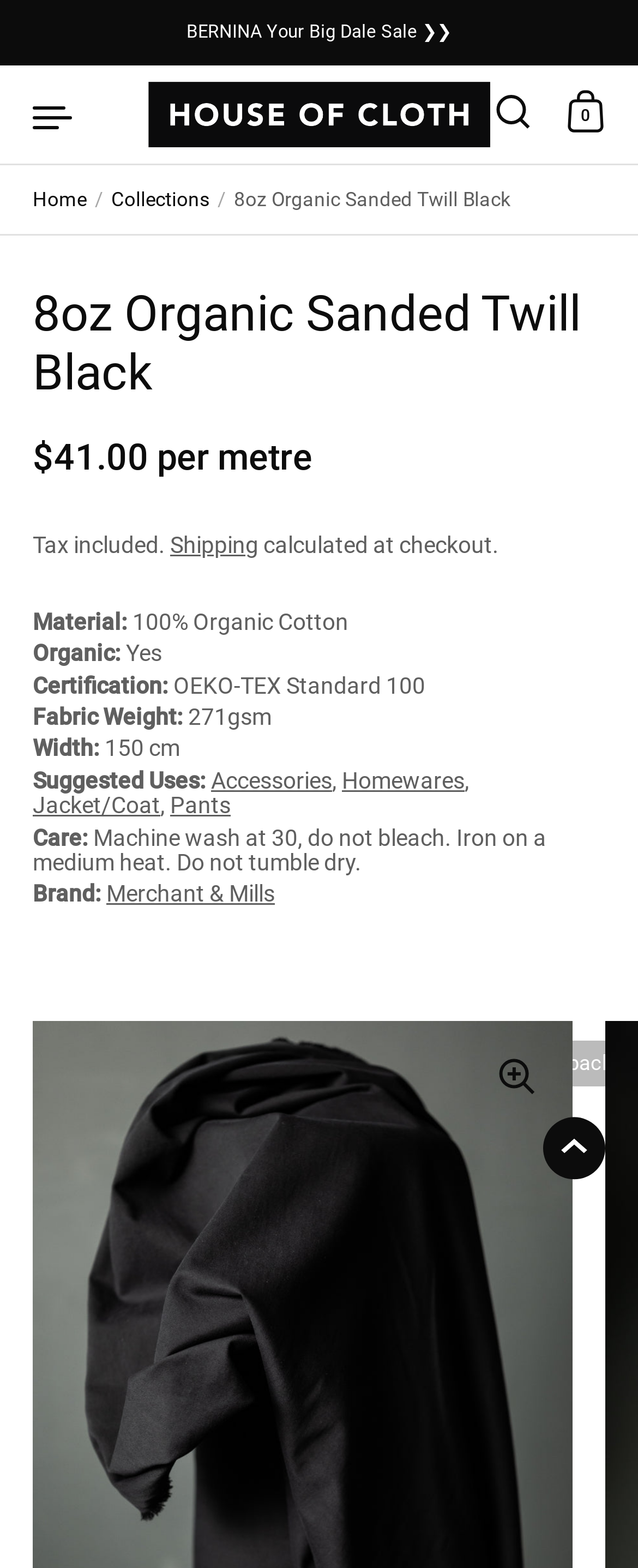What is the brand of the fabric?
Please craft a detailed and exhaustive response to the question.

I found the brand of the fabric by looking at the section that displays the product information. Specifically, I looked for the text that says 'Brand:' and found the corresponding value, which is 'Merchant & Mills'.